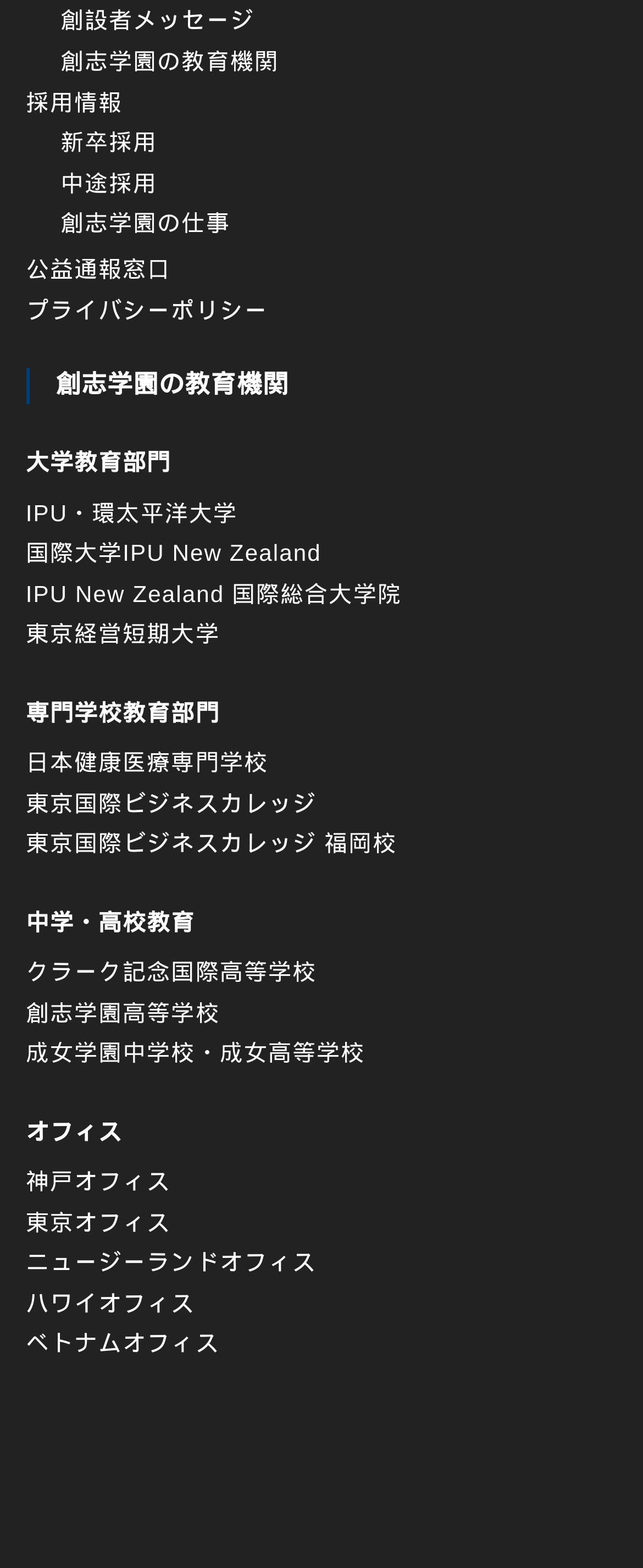Determine the bounding box coordinates of the target area to click to execute the following instruction: "Click on Facebook link."

None